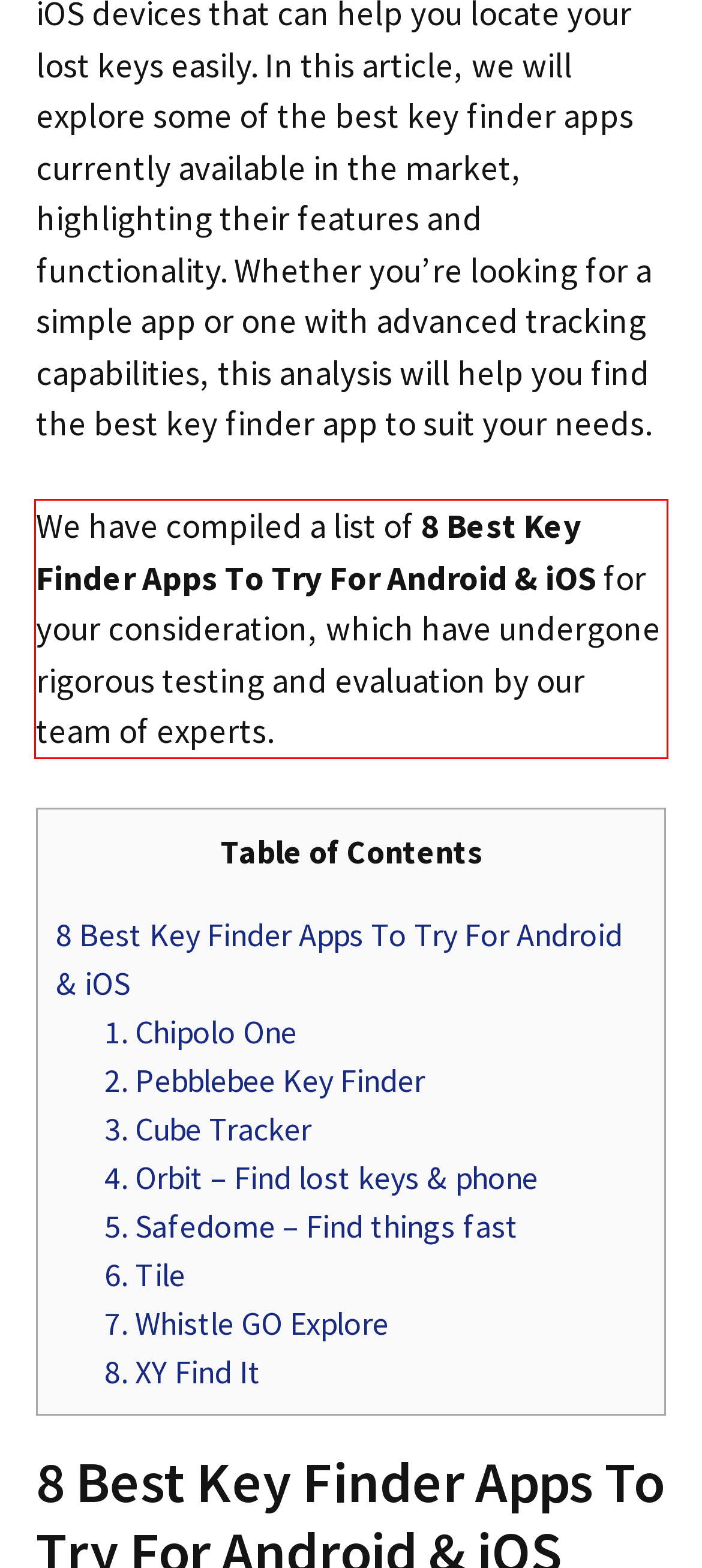Using the webpage screenshot, recognize and capture the text within the red bounding box.

We have compiled a list of 8 Best Key Finder Apps To Try For Android & iOS for your consideration, which have undergone rigorous testing and evaluation by our team of experts.